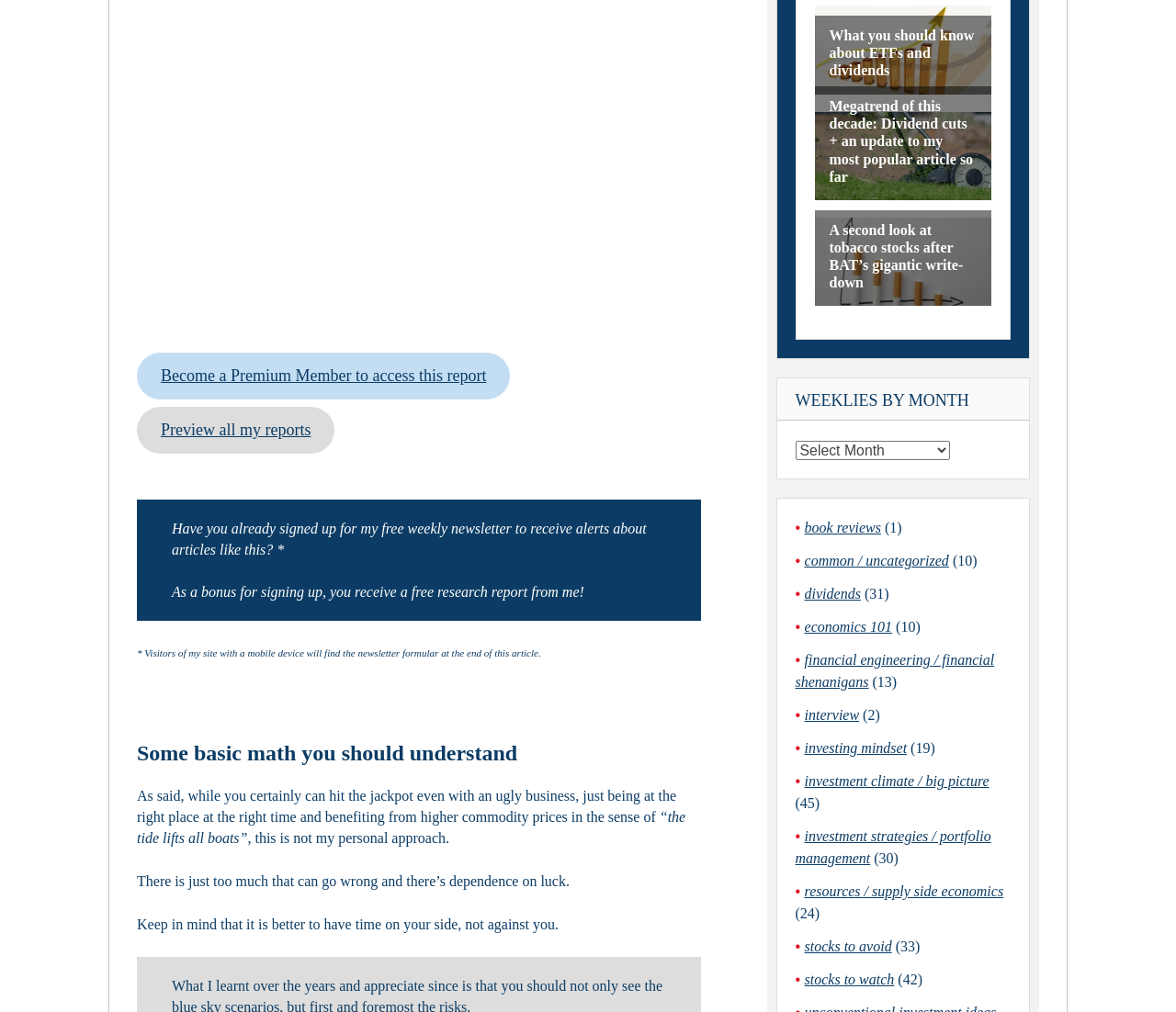Answer in one word or a short phrase: 
What is the topic of the article 'Some basic math you should understand'?

Business and commodity prices